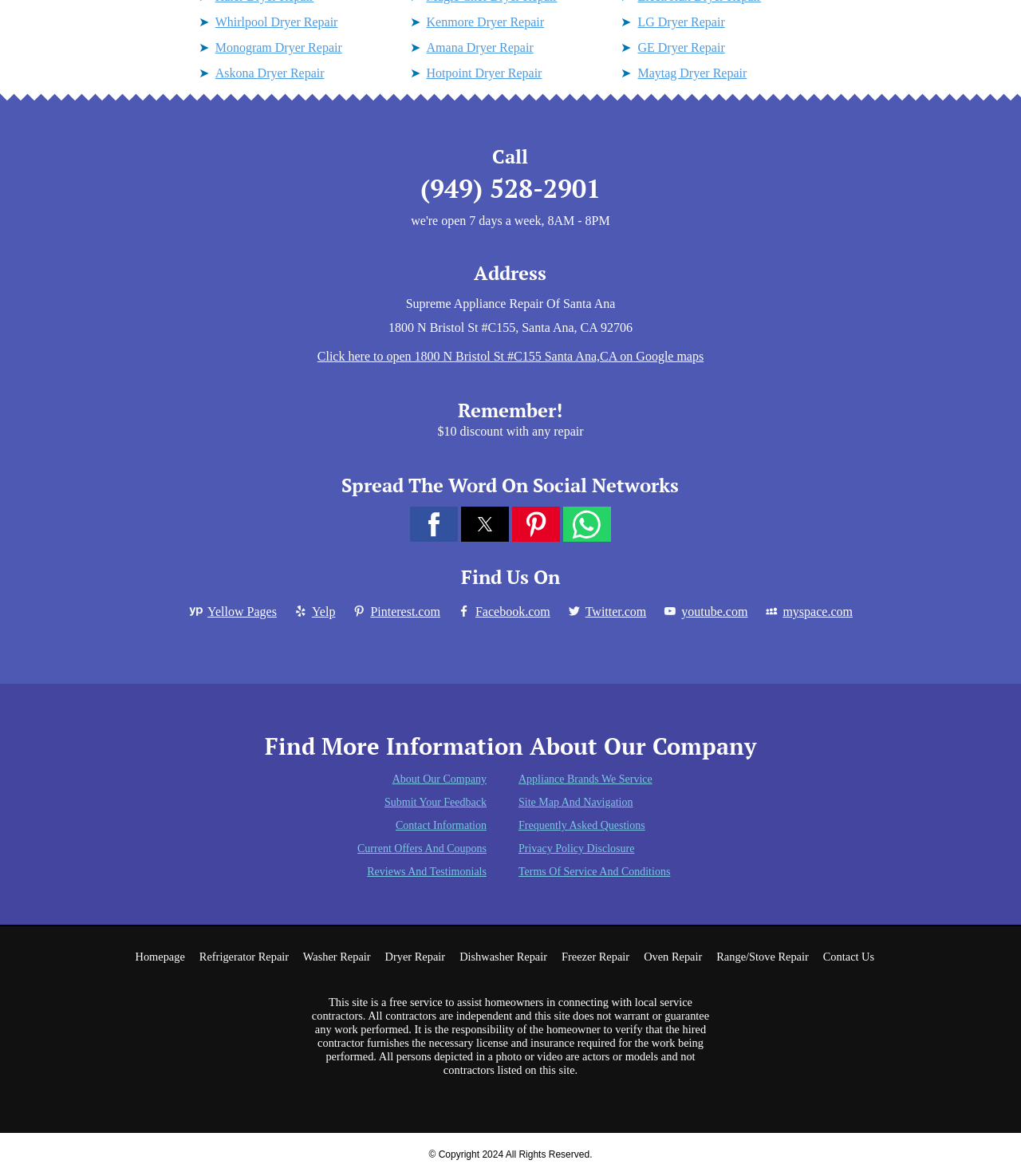Locate the bounding box coordinates of the element to click to perform the following action: 'Open the address on Google maps'. The coordinates should be given as four float values between 0 and 1, in the form of [left, top, right, bottom].

[0.311, 0.297, 0.689, 0.309]